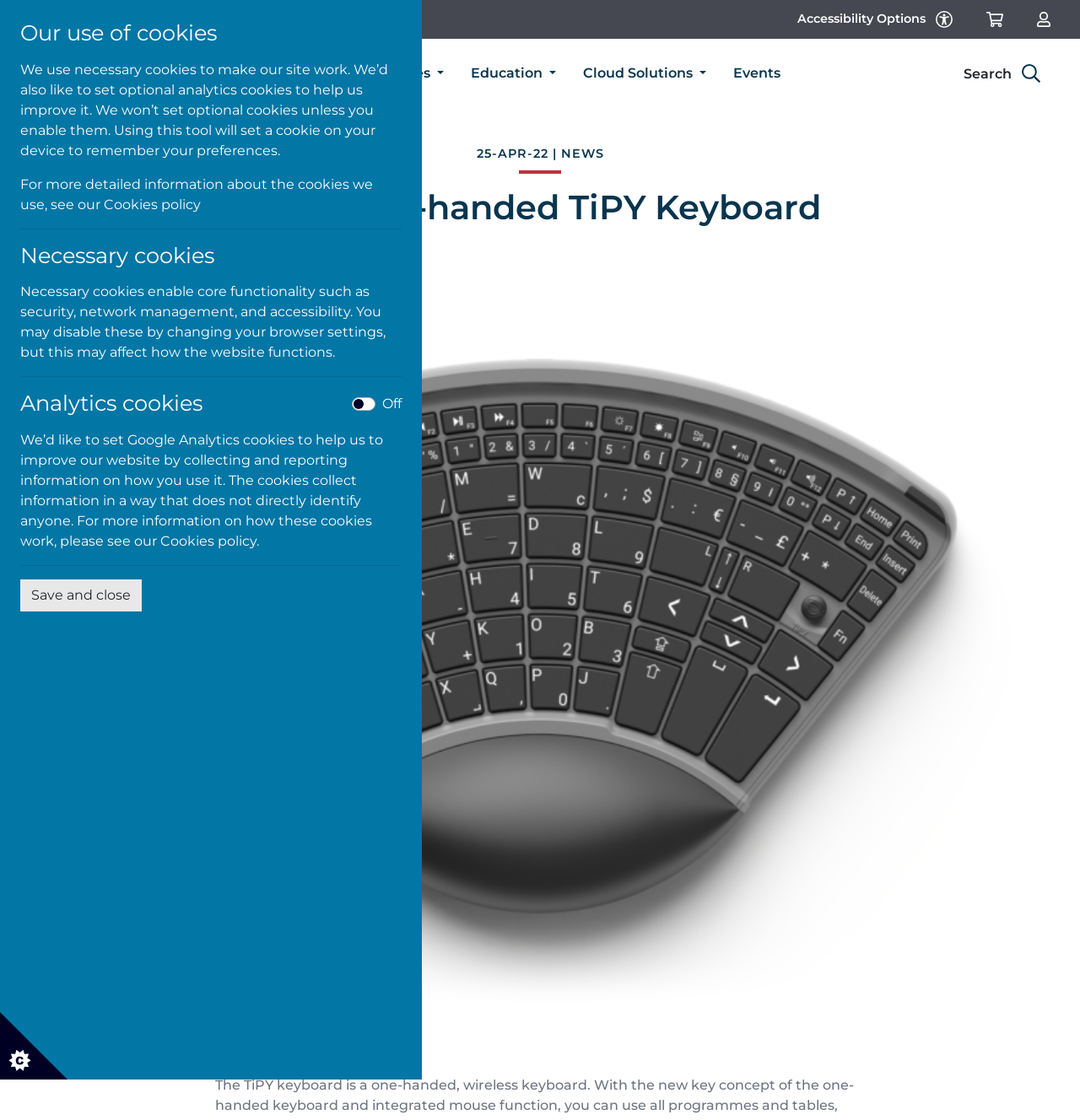Kindly determine the bounding box coordinates of the area that needs to be clicked to fulfill this instruction: "Go to 'Corporate Services'".

[0.277, 0.051, 0.411, 0.081]